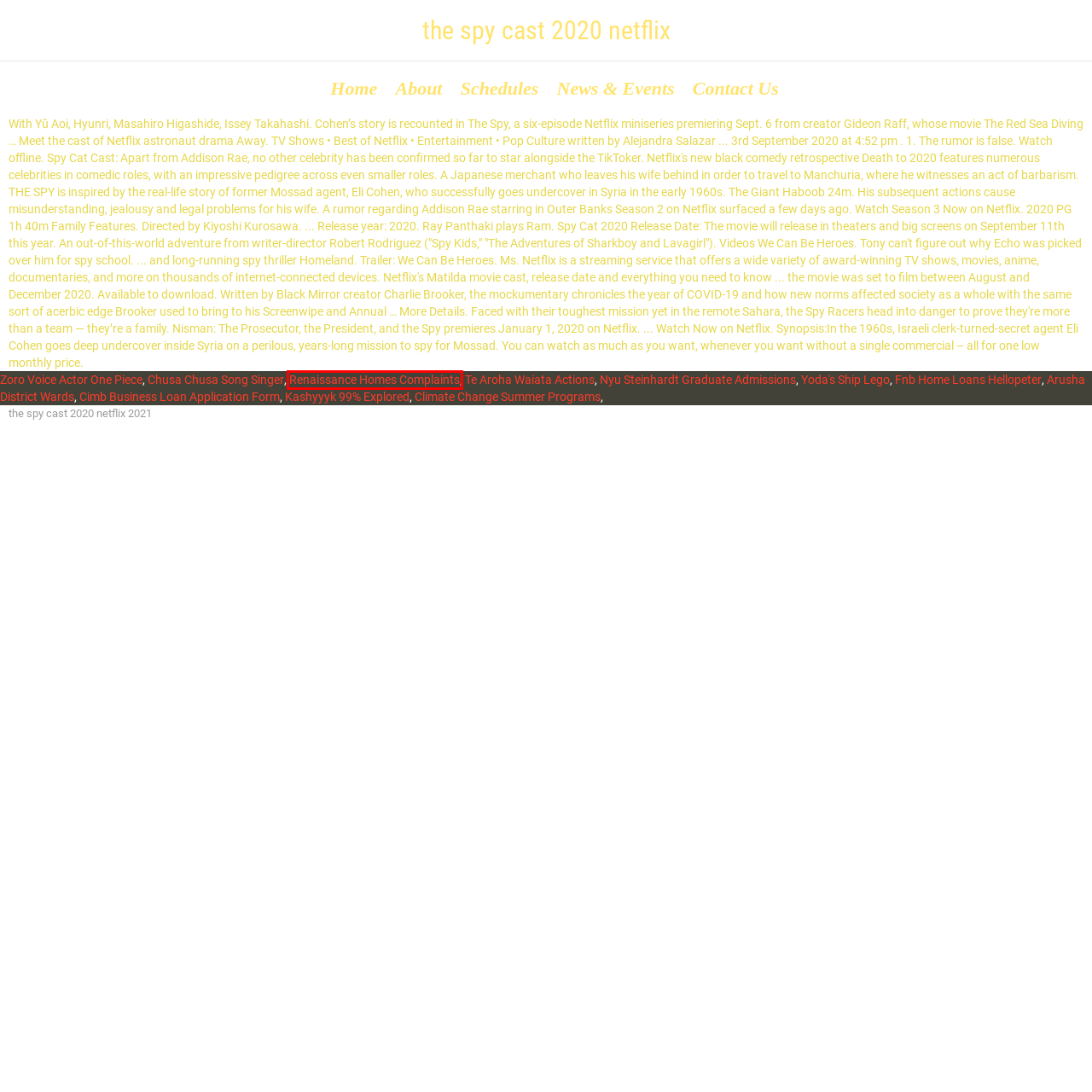Please examine the screenshot provided, which contains a red bounding box around a UI element. Select the webpage description that most accurately describes the new page displayed after clicking the highlighted element. Here are the candidates:
A. kashyyyk 99% explored
B. fnb home loans hellopeter
C. nyu steinhardt graduate admissions
D. te aroha waiata actions
E. chusa chusa song singer
F. yoda's ship lego
G. renaissance homes complaints
H. zoro voice actor one piece

G